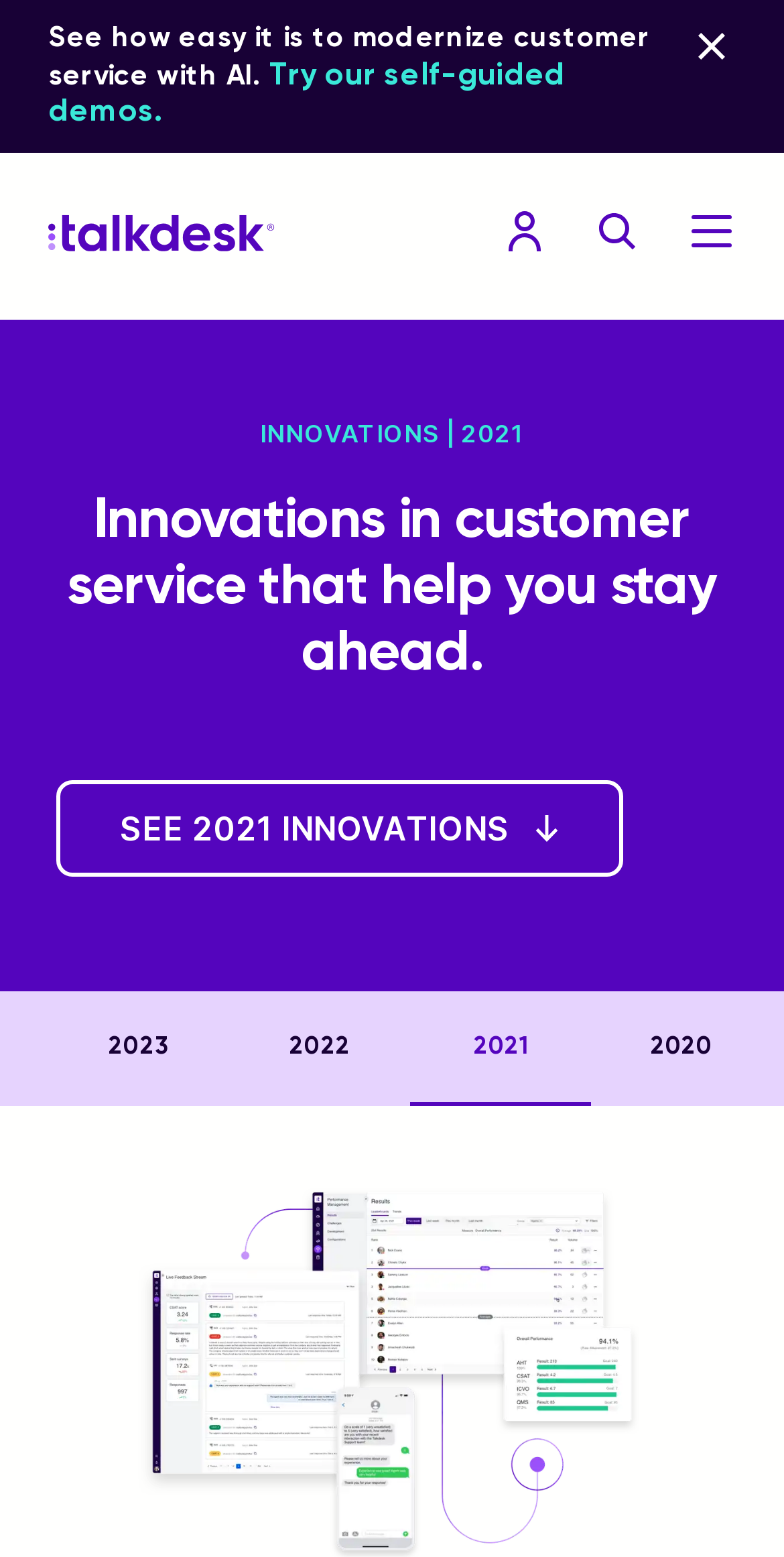Please specify the bounding box coordinates of the area that should be clicked to accomplish the following instruction: "Print the current page". The coordinates should consist of four float numbers between 0 and 1, i.e., [left, top, right, bottom].

None